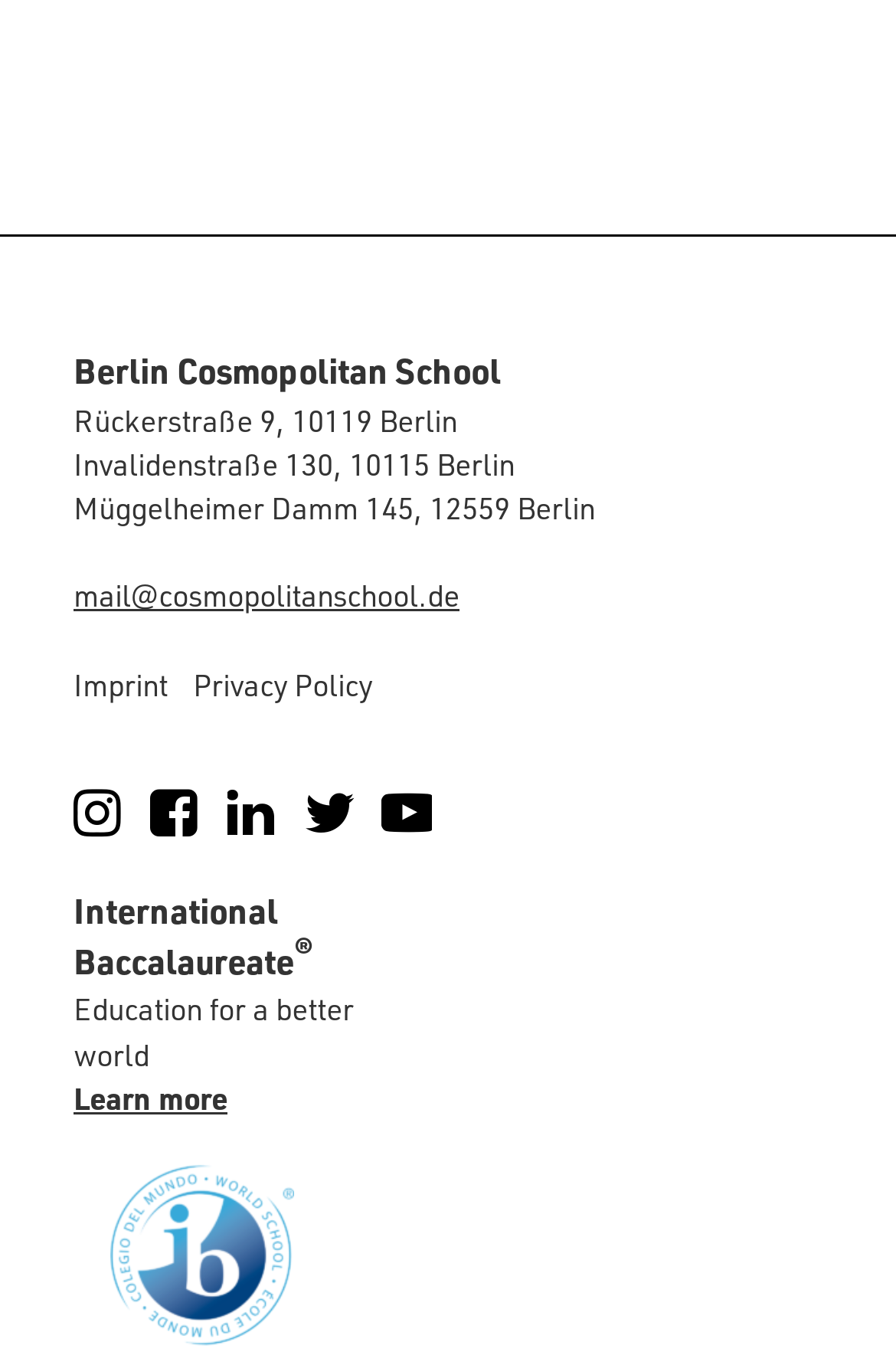Give a one-word or short phrase answer to the question: 
What is the purpose of Berlin Cosmopolitan School?

Education for a better world